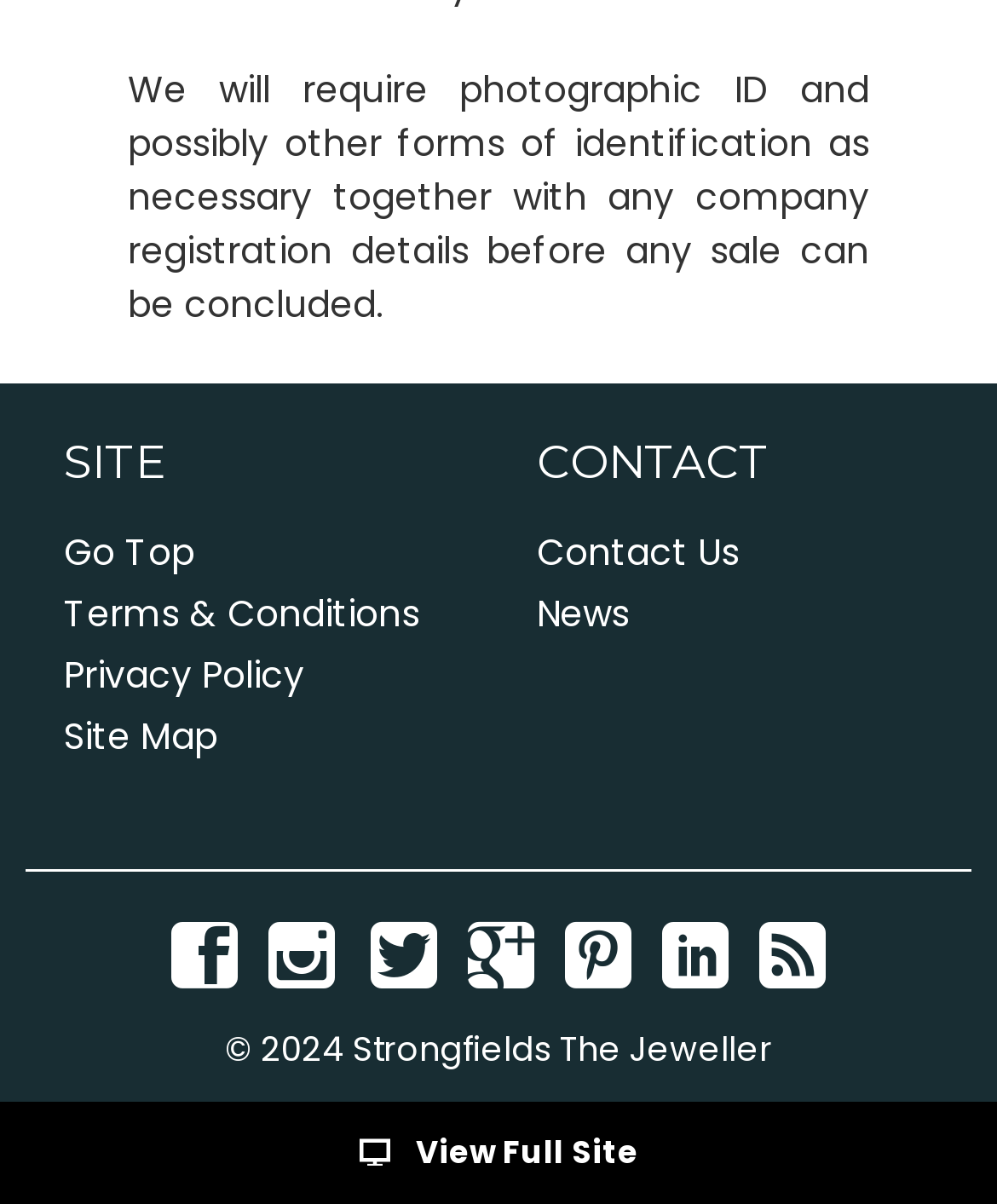What is the name of the company?
Using the image provided, answer with just one word or phrase.

Strongfields The Jeweller